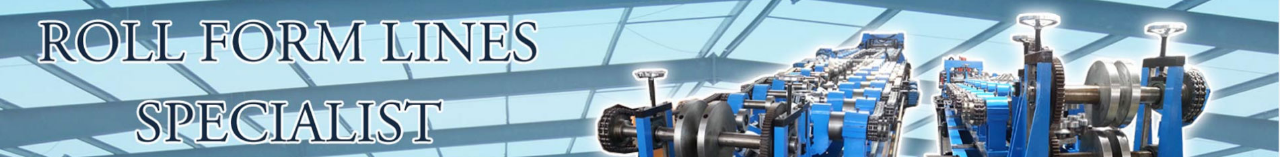Provide an in-depth description of the image.

The image features a prominently displayed industrial setup related to roll forming lines, highlighting the machinery that plays a critical role in the manufacturing process. The text overlay states "ROLL FORM LINES SPECIALIST," indicating expertise in this specific field. The background showcases a bright blue sky through a structured ceiling, symbolizing a modern industrial environment. The machinery, characterized by its vibrant blue components and intricate design, suggests a focus on precision engineering and advanced manufacturing techniques essential for producing cold-formed steel products. This image encapsulates the essence of efficiency and specialization in the roll forming industry.